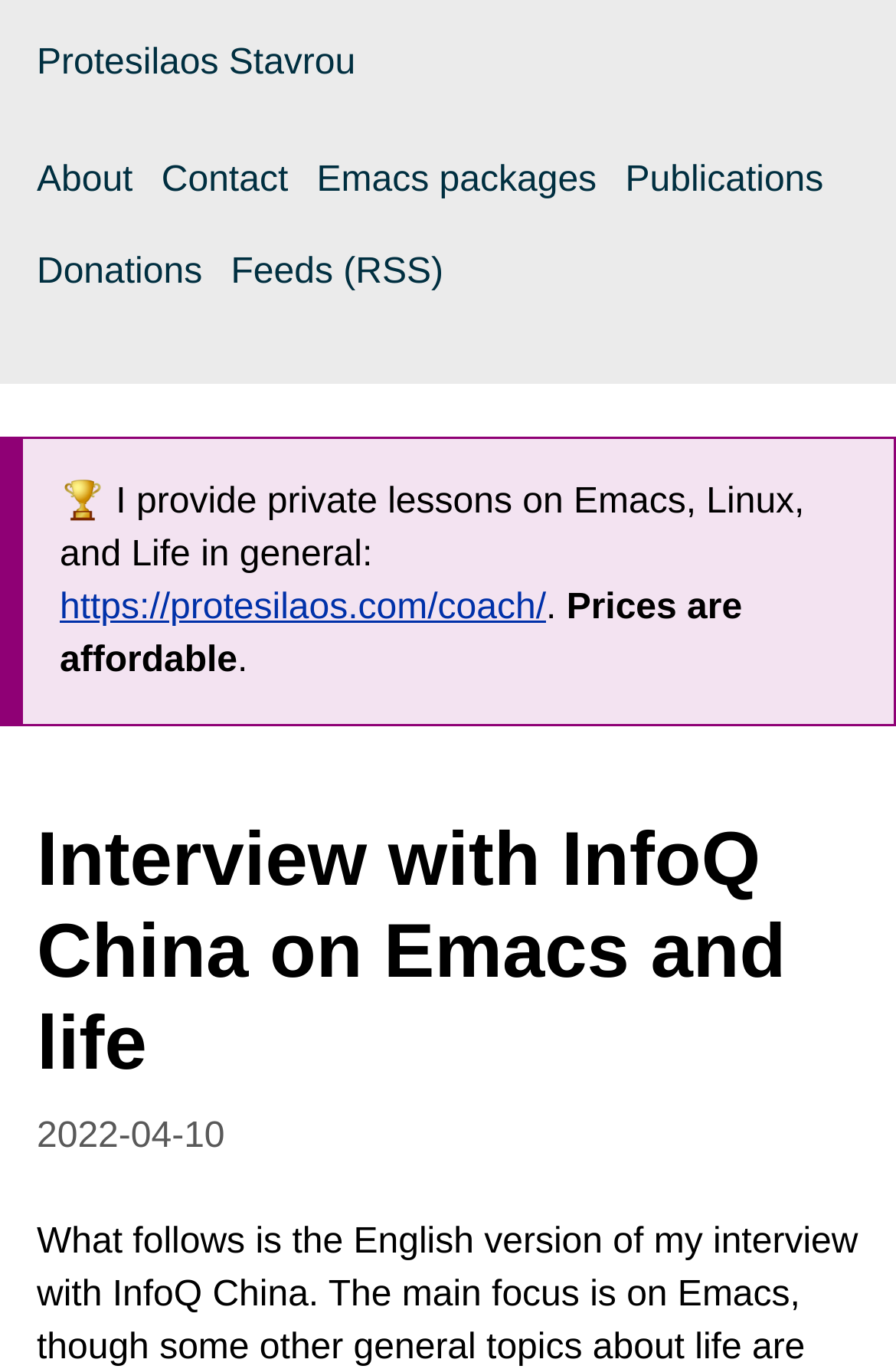Determine the bounding box coordinates for the clickable element required to fulfill the instruction: "contact the author". Provide the coordinates as four float numbers between 0 and 1, i.e., [left, top, right, bottom].

[0.18, 0.118, 0.322, 0.146]